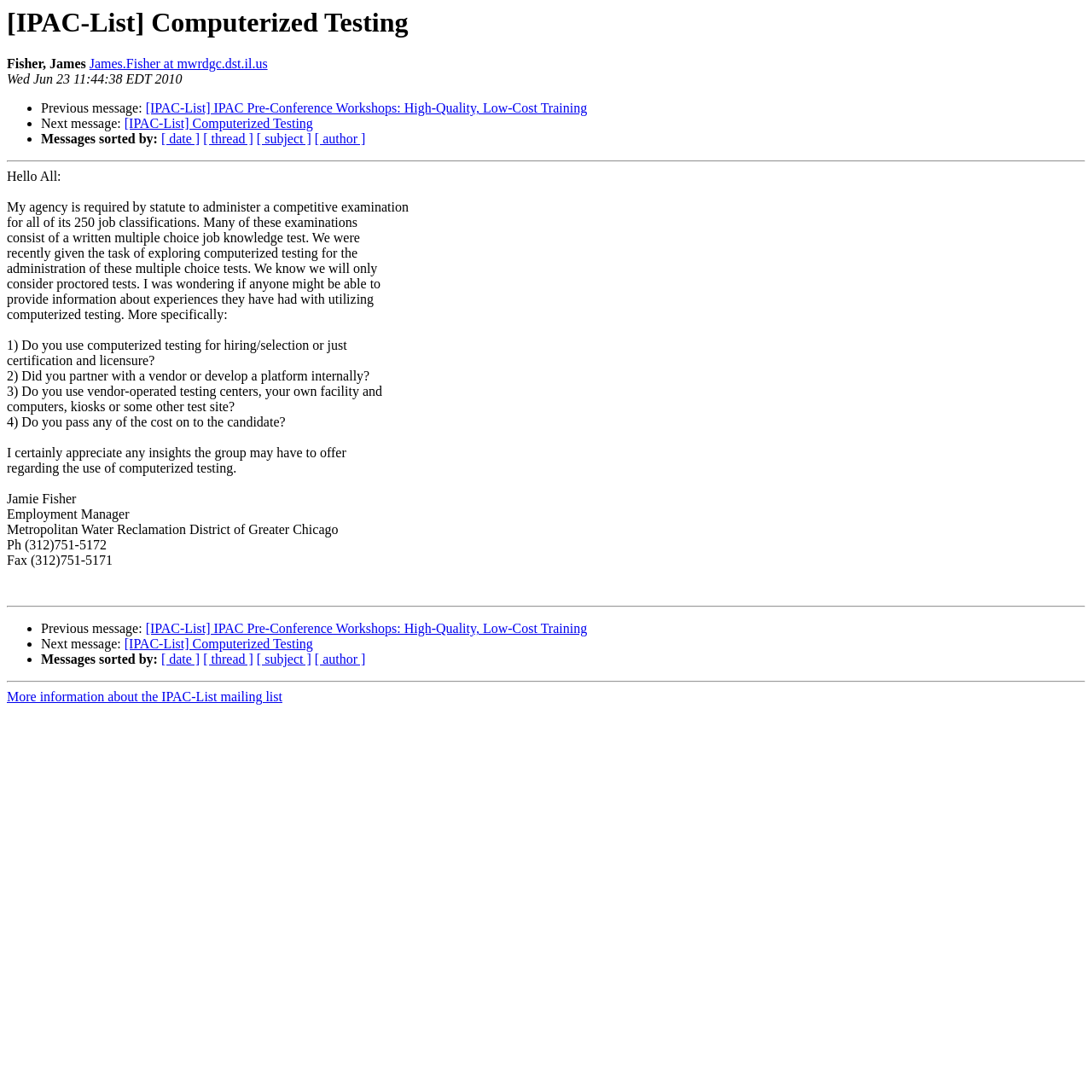Offer a detailed explanation of the webpage layout and contents.

This webpage appears to be an archived email thread from a mailing list focused on computerized testing. At the top of the page, there is a heading that reads "[IPAC-List] Computerized Testing" and displays the sender's name, "Fisher, James", and their email address. Below this, there is a timestamp indicating when the email was sent.

The main content of the email is a message from James Fisher, who is inquiring about other people's experiences with computerized testing for hiring and selection purposes. The message is divided into several paragraphs, with the sender asking specific questions about their use of computerized testing, such as whether they partner with a vendor or develop their own platform, and whether they pass any costs on to the candidate.

To the left of the main content, there are several links and list markers that appear to be navigation elements, allowing users to move between different messages in the email thread. These links are labeled as "Previous message", "Next message", and "Messages sorted by", with options to sort by date, thread, subject, or author.

At the bottom of the page, there is a separator line, followed by the sender's contact information, including their title, agency, phone number, and fax number. There is also a link to more information about the IPAC-List mailing list.

Throughout the page, there are no images, but there are several horizontal separator lines that divide the content into distinct sections.